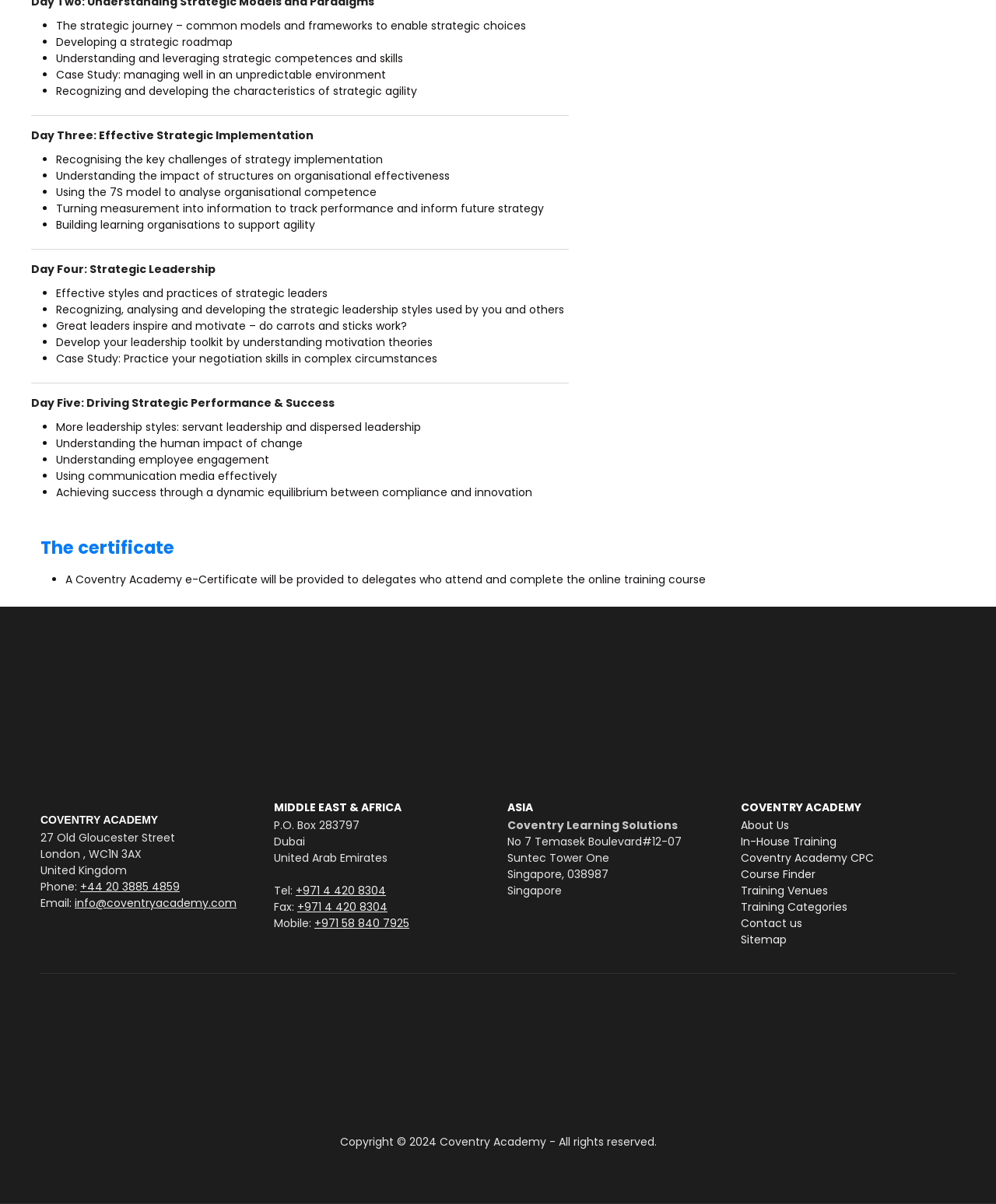Please identify the bounding box coordinates of the region to click in order to complete the task: "Contact Coventry Academy via phone". The coordinates must be four float numbers between 0 and 1, specified as [left, top, right, bottom].

[0.08, 0.73, 0.18, 0.743]